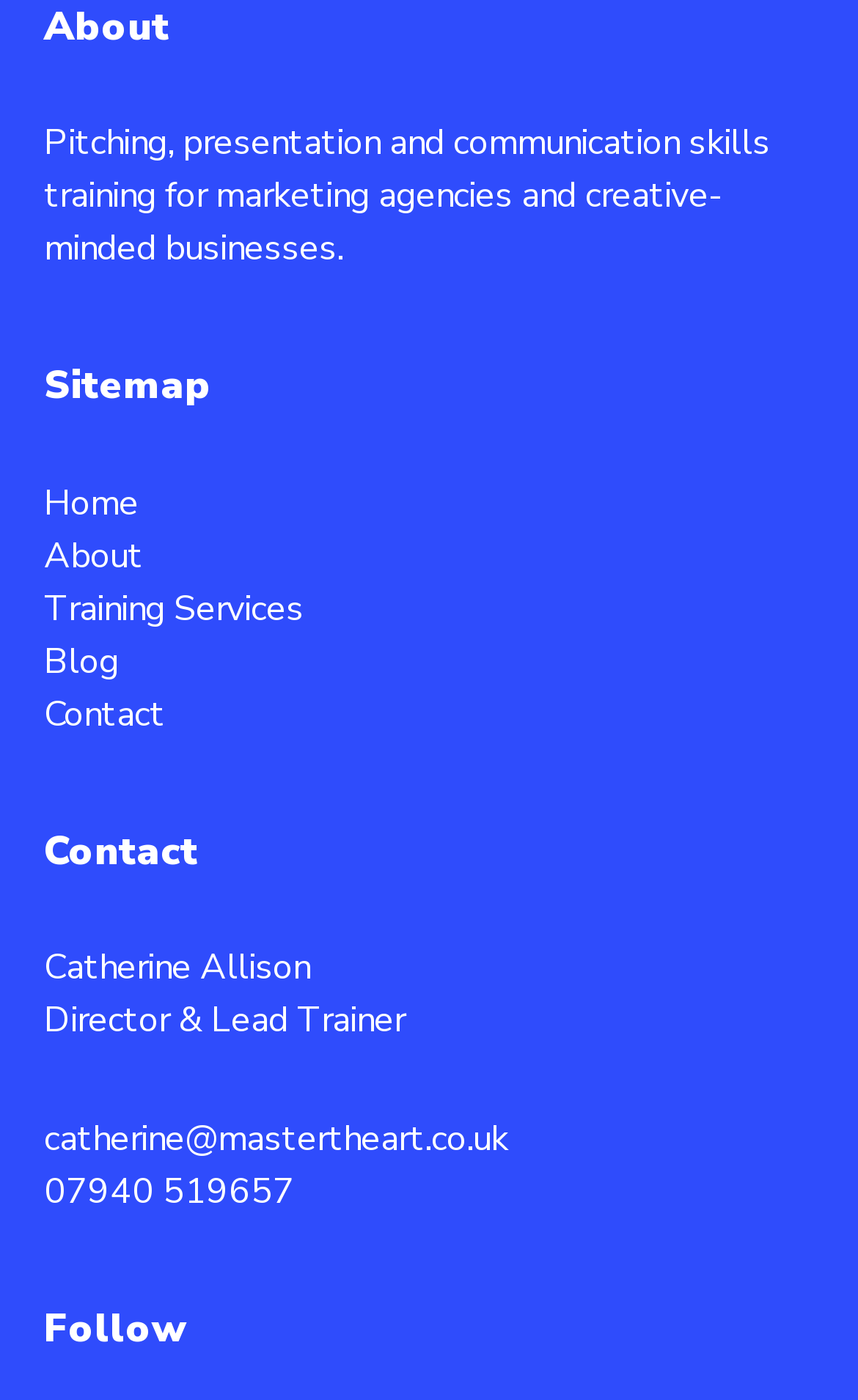Please determine the bounding box coordinates of the clickable area required to carry out the following instruction: "Click on About". The coordinates must be four float numbers between 0 and 1, represented as [left, top, right, bottom].

[0.051, 0.085, 0.897, 0.195]